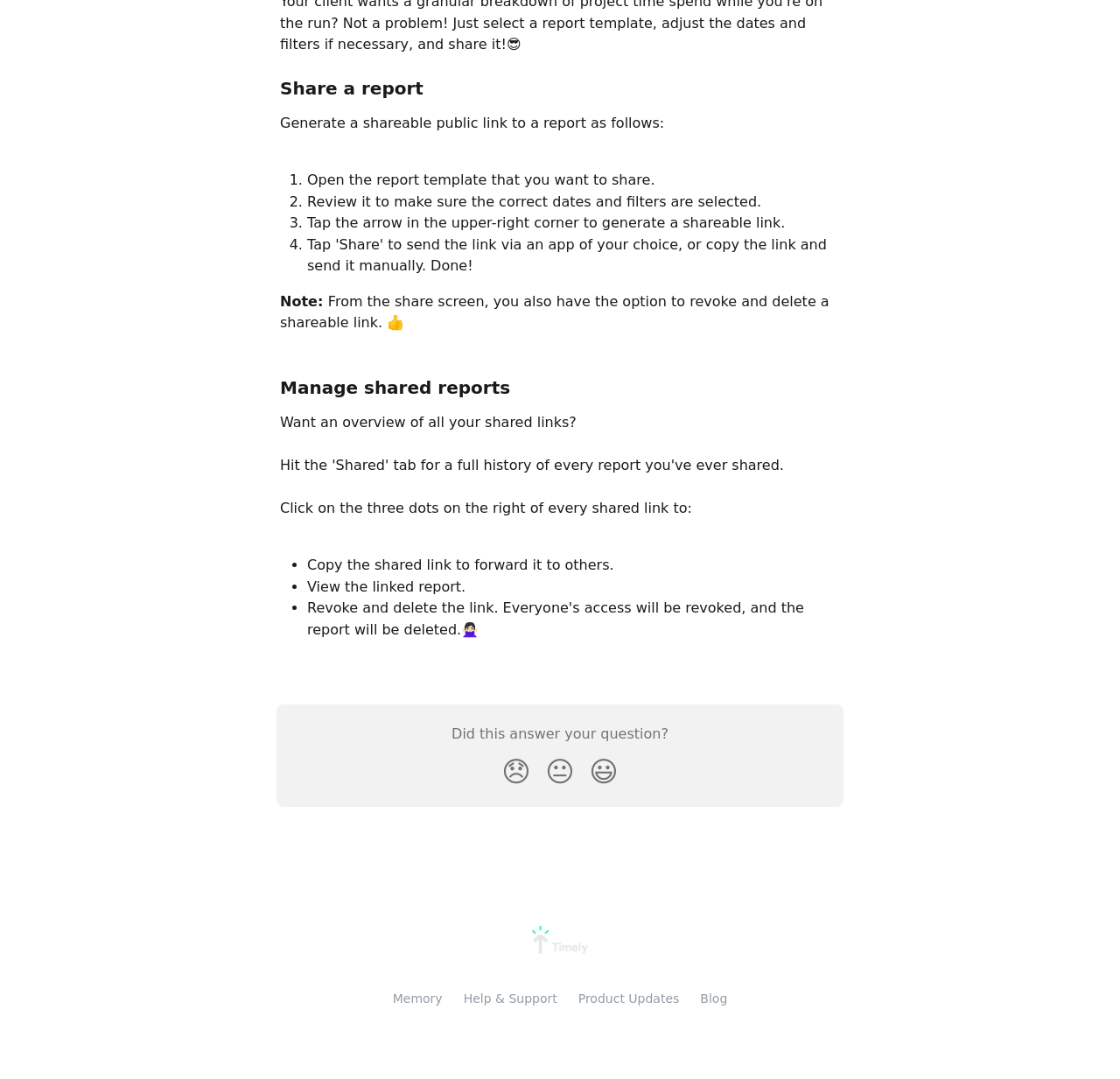Identify the bounding box coordinates of the area you need to click to perform the following instruction: "Click on the 'Memory' link".

[0.351, 0.919, 0.395, 0.932]